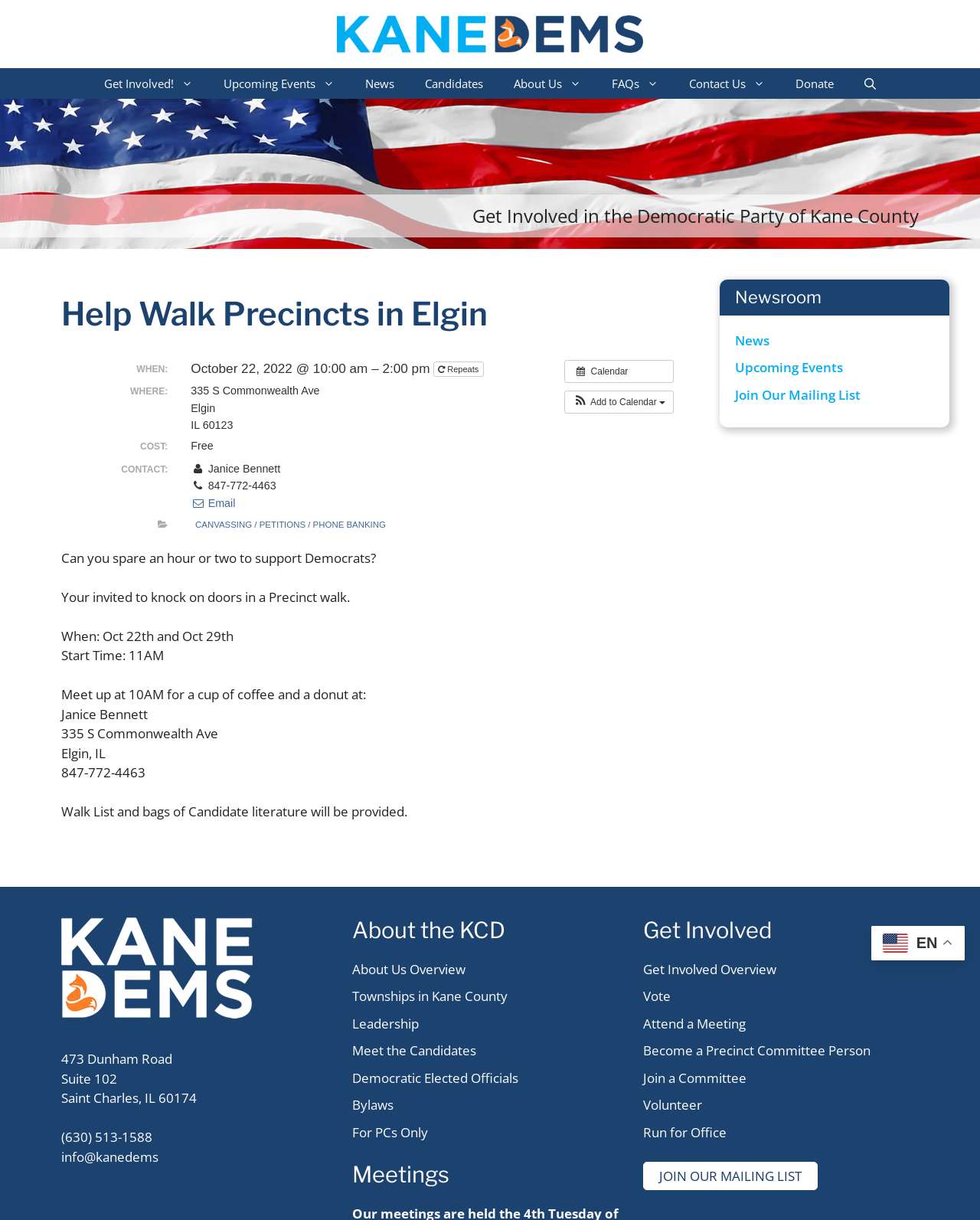Can you find the bounding box coordinates for the element to click on to achieve the instruction: "Click on Get Involved!"?

[0.091, 0.056, 0.212, 0.081]